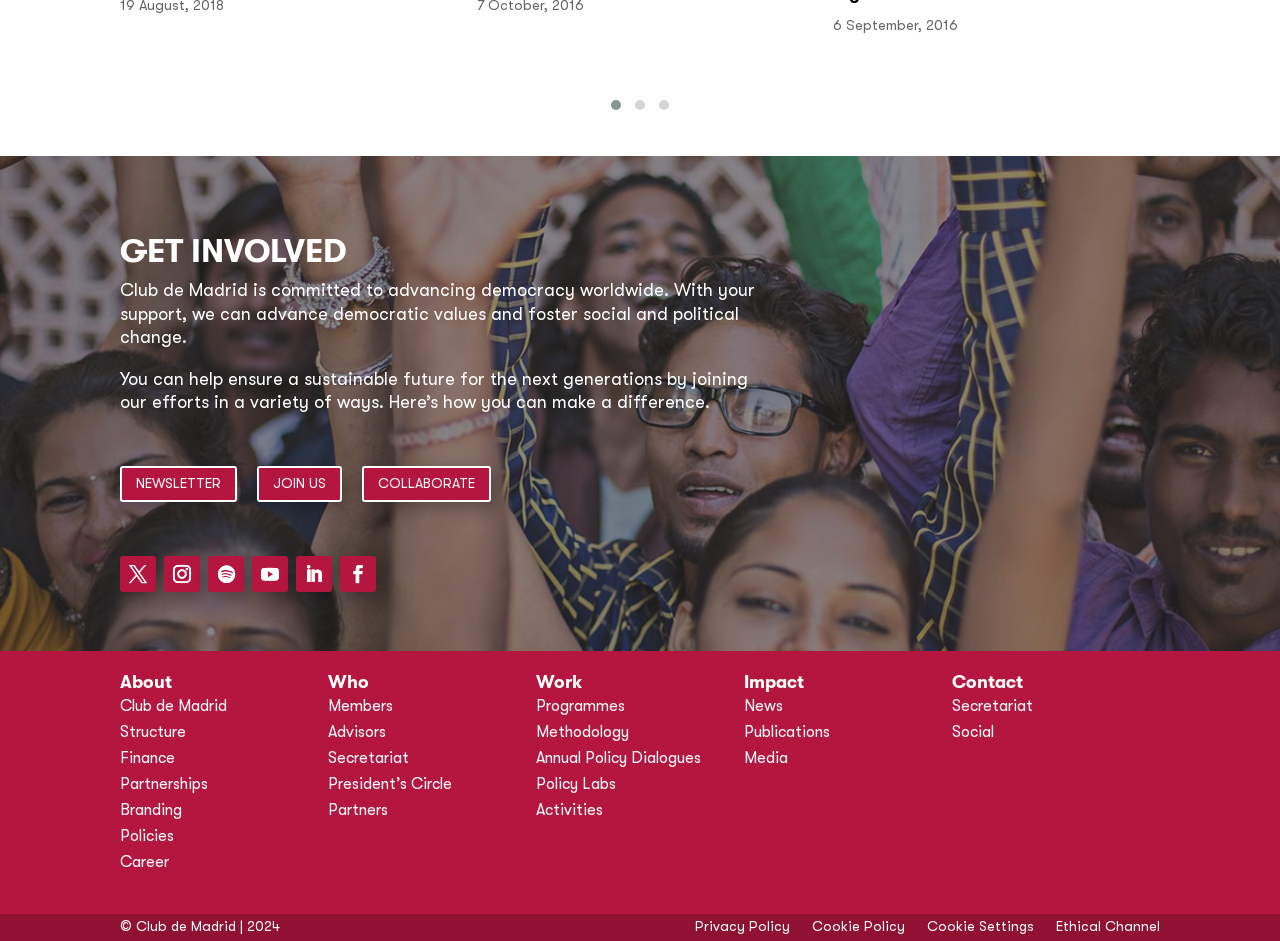What is the name of the organization?
Based on the image, answer the question with as much detail as possible.

The name of the organization is 'Club de Madrid', which can be found in the link element with the text 'Club de Madrid' at the top of the webpage.